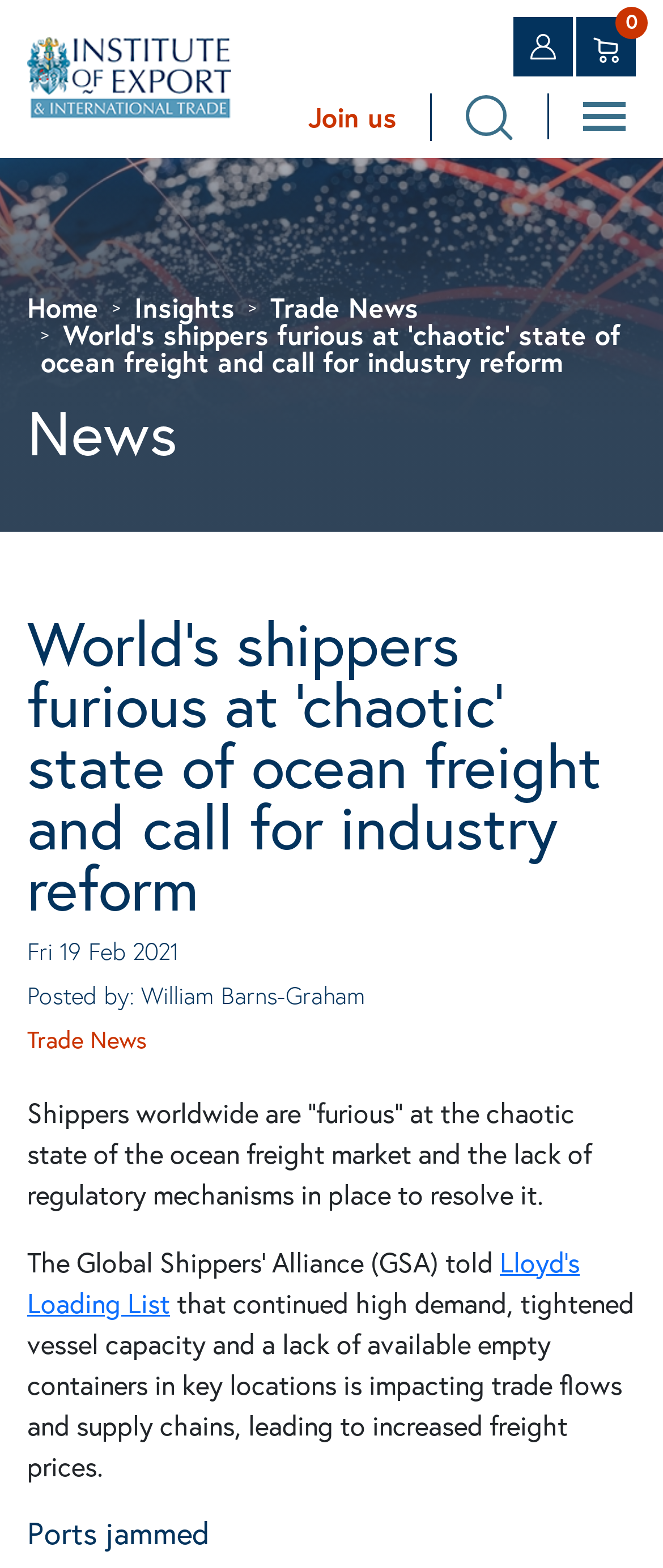Please provide a brief answer to the following inquiry using a single word or phrase:
What is the current state of the ocean freight market?

Chaotic